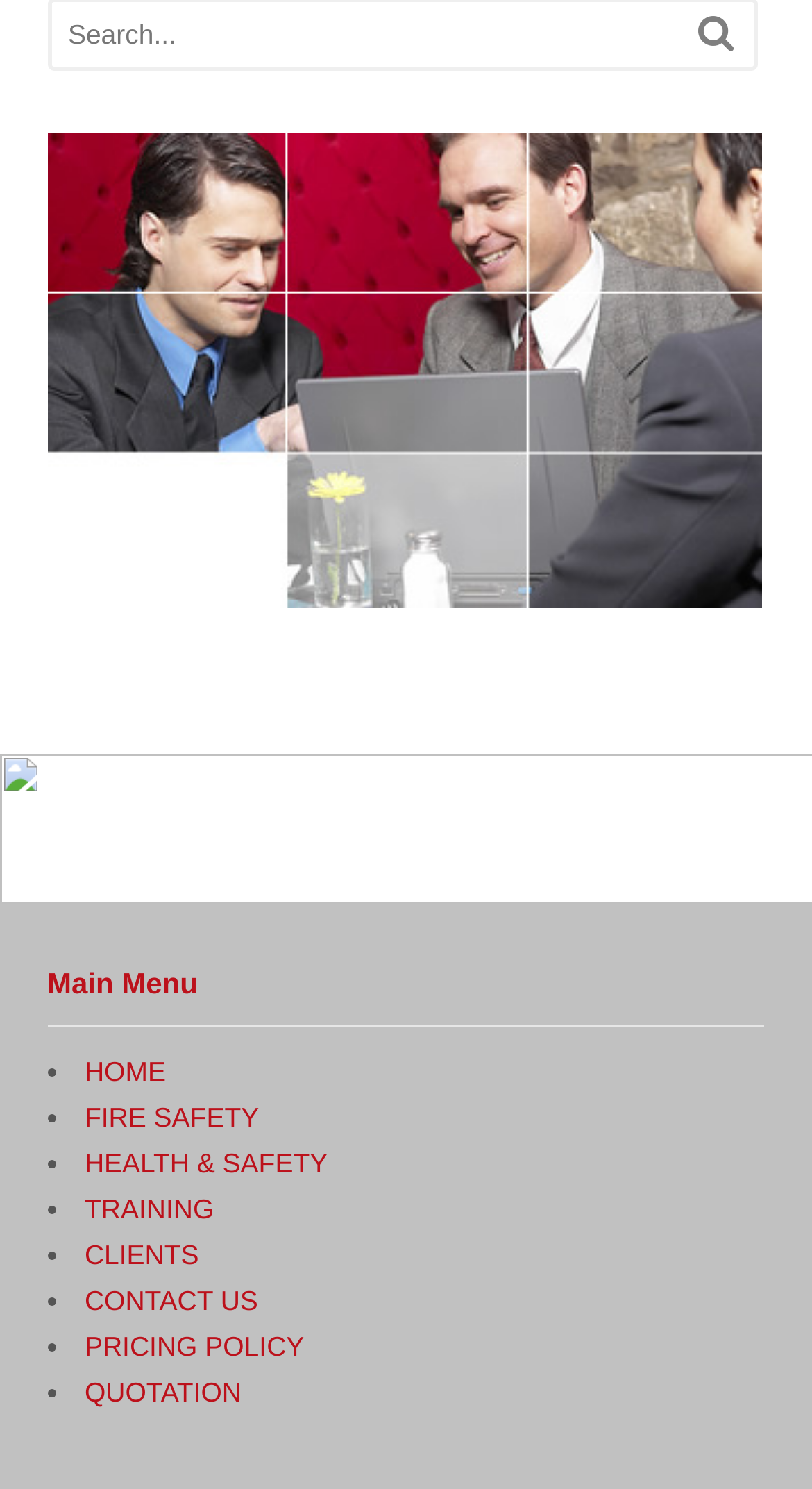From the element description CLIENTS, predict the bounding box coordinates of the UI element. The coordinates must be specified in the format (top-left x, top-left y, bottom-right x, bottom-right y) and should be within the 0 to 1 range.

[0.104, 0.832, 0.245, 0.853]